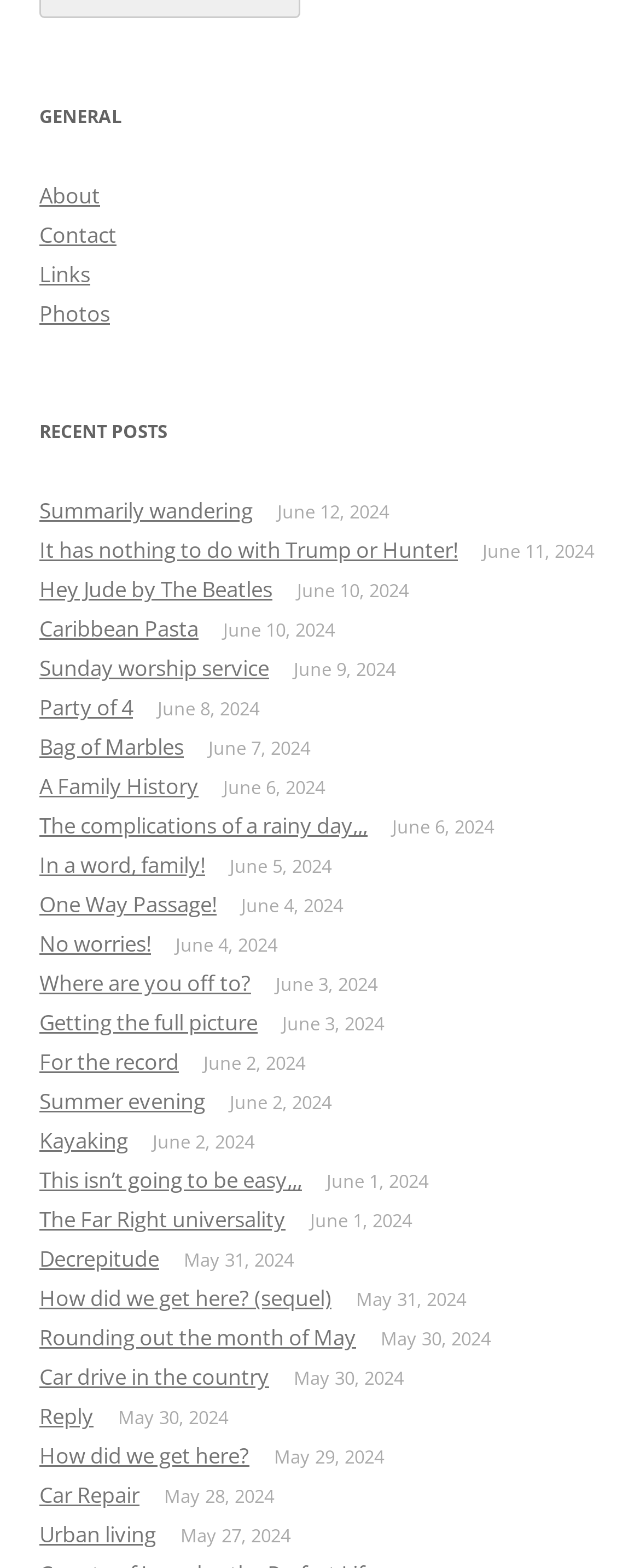Please identify the bounding box coordinates of the element's region that I should click in order to complete the following instruction: "Explore 'Caribbean Pasta' recipe". The bounding box coordinates consist of four float numbers between 0 and 1, i.e., [left, top, right, bottom].

[0.062, 0.392, 0.31, 0.411]